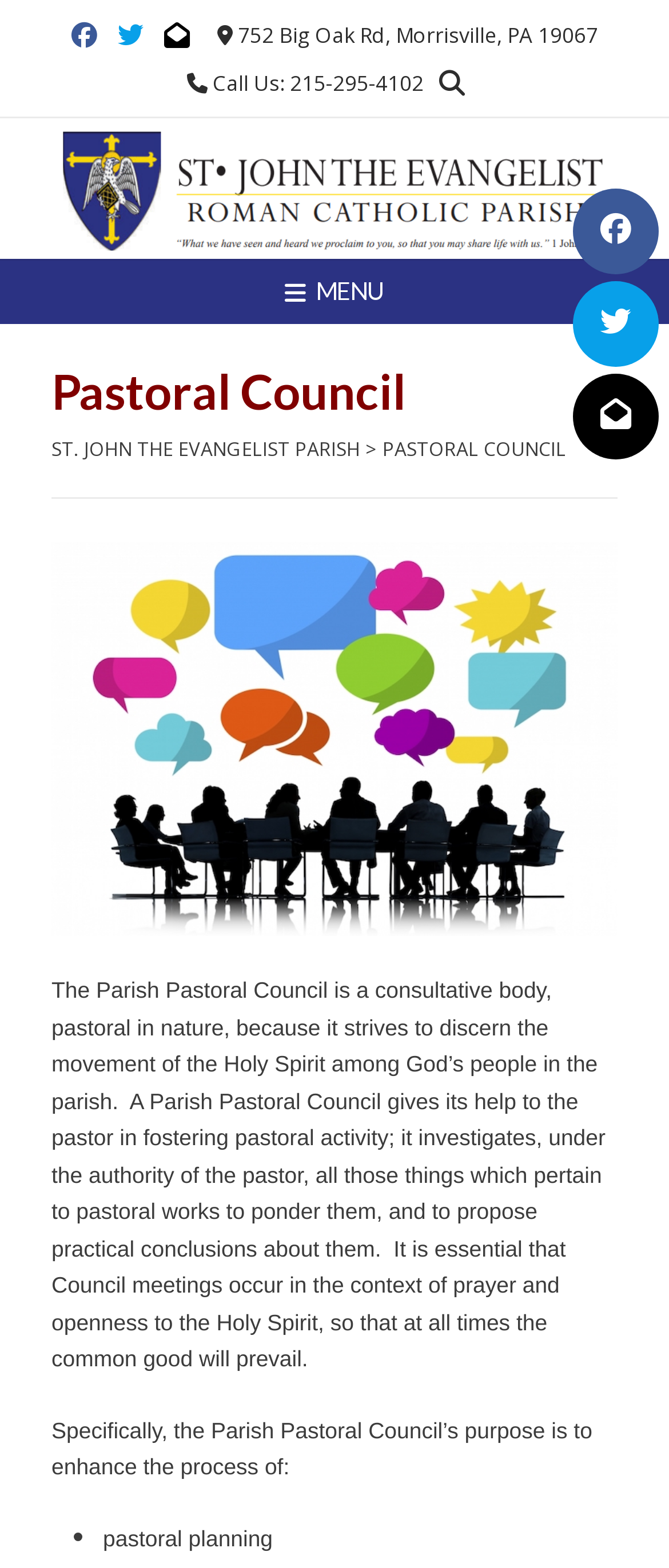Indicate the bounding box coordinates of the element that needs to be clicked to satisfy the following instruction: "Read the article about Open Enrollment". The coordinates should be four float numbers between 0 and 1, i.e., [left, top, right, bottom].

None